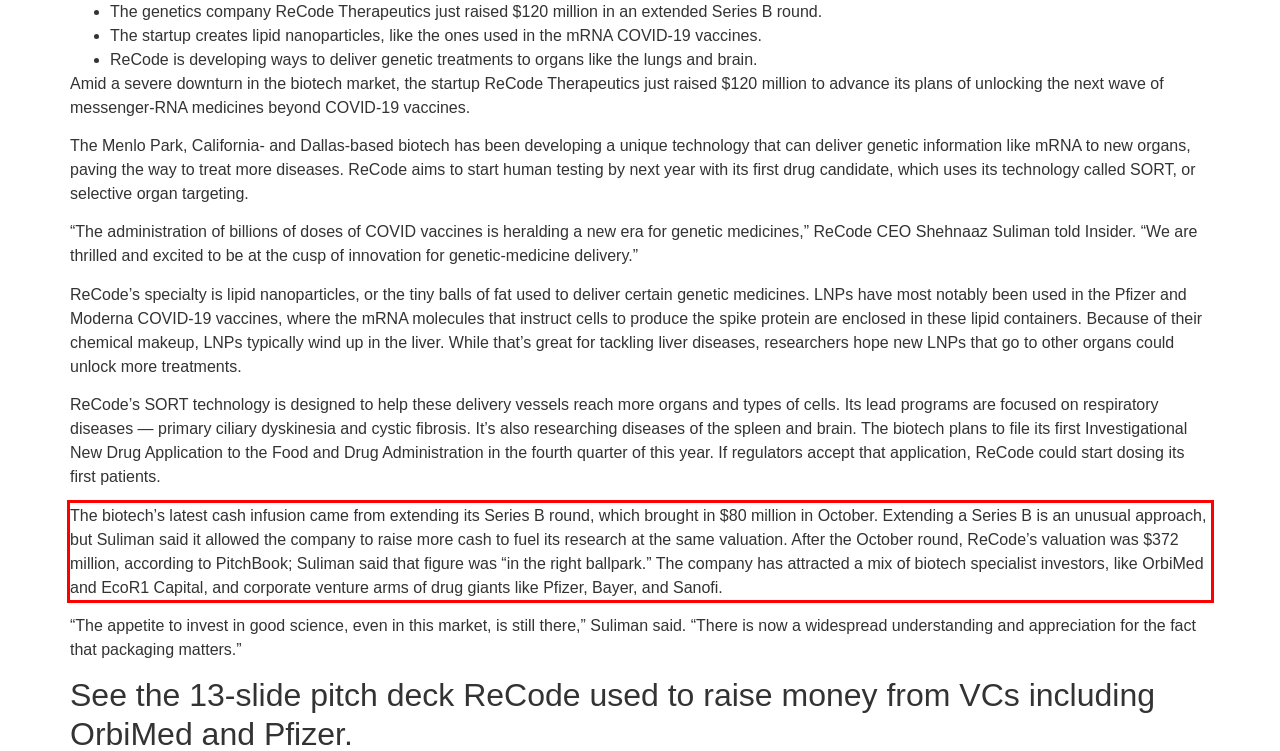Analyze the webpage screenshot and use OCR to recognize the text content in the red bounding box.

The biotech’s latest cash infusion came from extending its Series B round, which brought in $80 million in October. Extending a Series B is an unusual approach, but Suliman said it allowed the company to raise more cash to fuel its research at the same valuation. After the October round, ReCode’s valuation was $372 million, according to PitchBook; Suliman said that figure was “in the right ballpark.” The company has attracted a mix of biotech specialist investors, like OrbiMed and EcoR1 Capital, and corporate venture arms of drug giants like Pfizer, Bayer, and Sanofi.